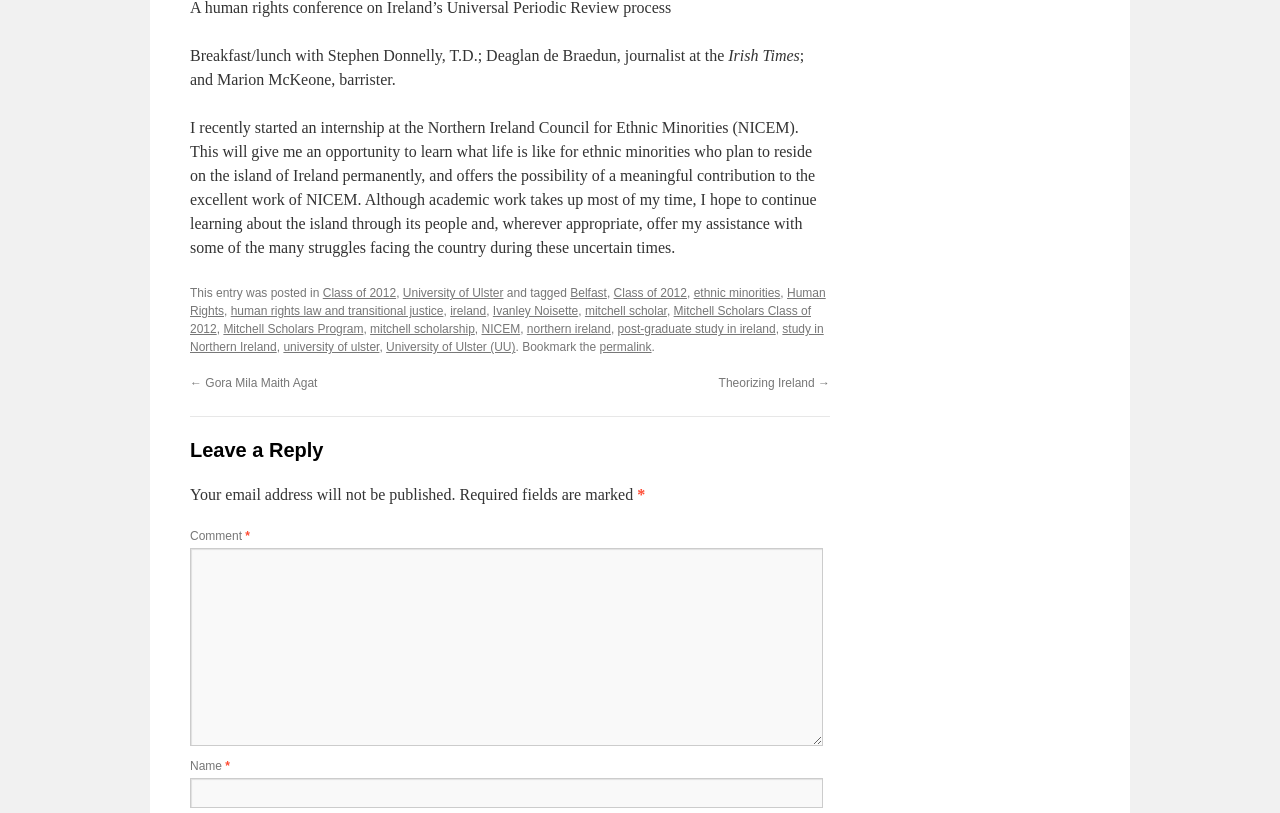Please determine the bounding box coordinates for the element that should be clicked to follow these instructions: "Click the 'Leave a Reply' button".

[0.148, 0.535, 0.648, 0.572]